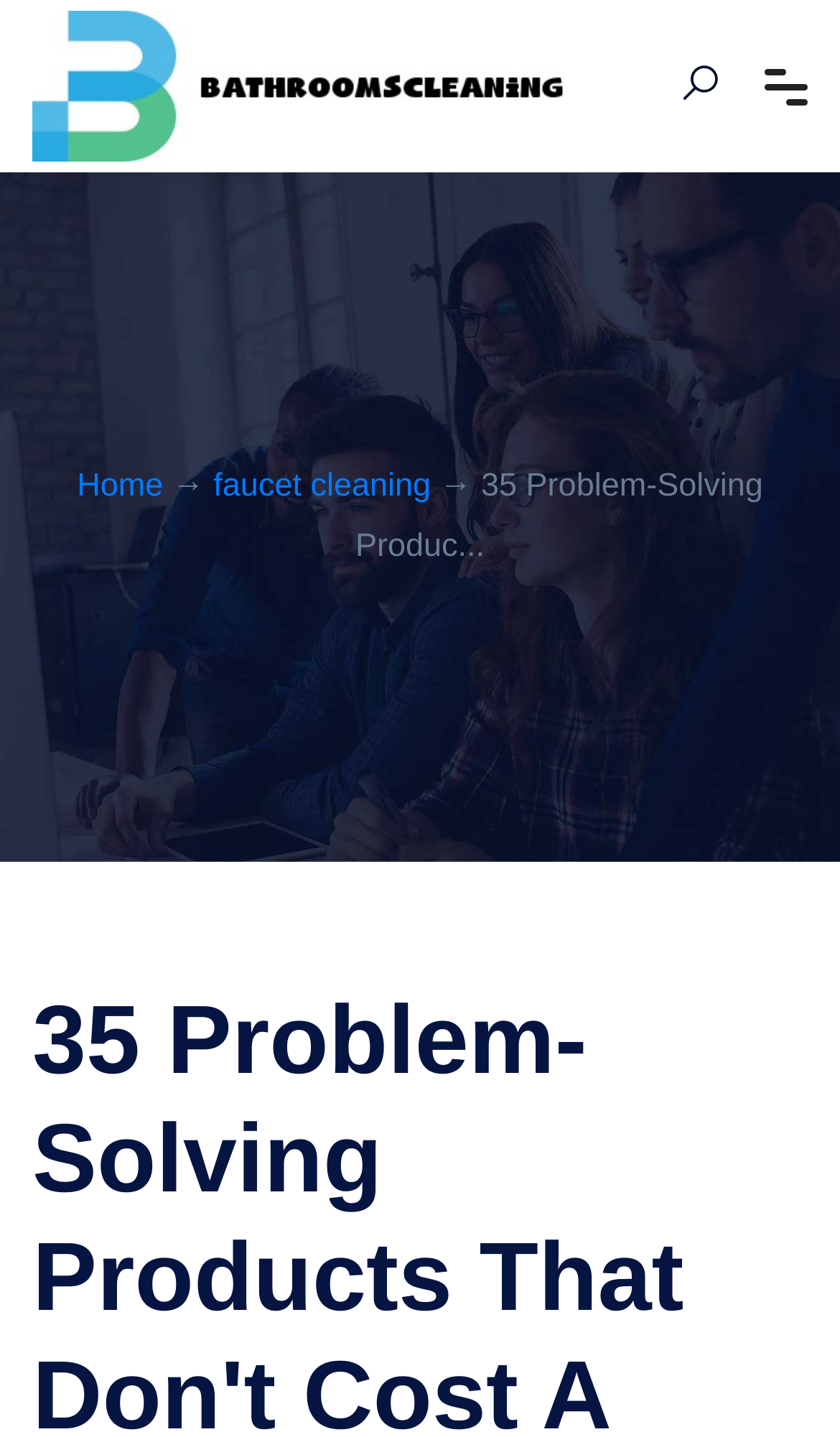Generate the main heading text from the webpage.

35 Problem-Solving Products That Don't Cost A Lot, But Will Be Used All The Time